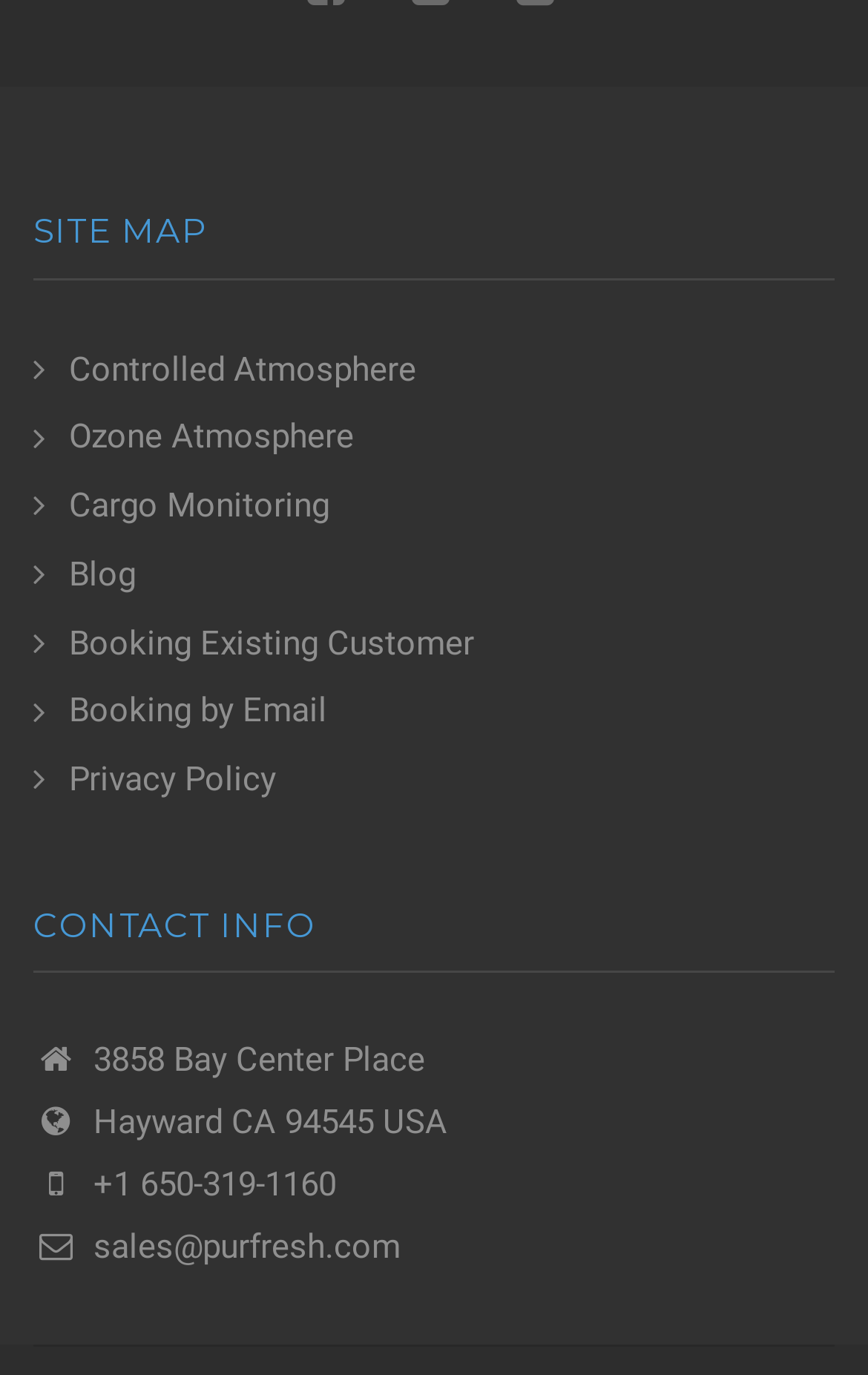Identify the bounding box coordinates for the region of the element that should be clicked to carry out the instruction: "Contact sales via email". The bounding box coordinates should be four float numbers between 0 and 1, i.e., [left, top, right, bottom].

[0.038, 0.893, 0.462, 0.922]